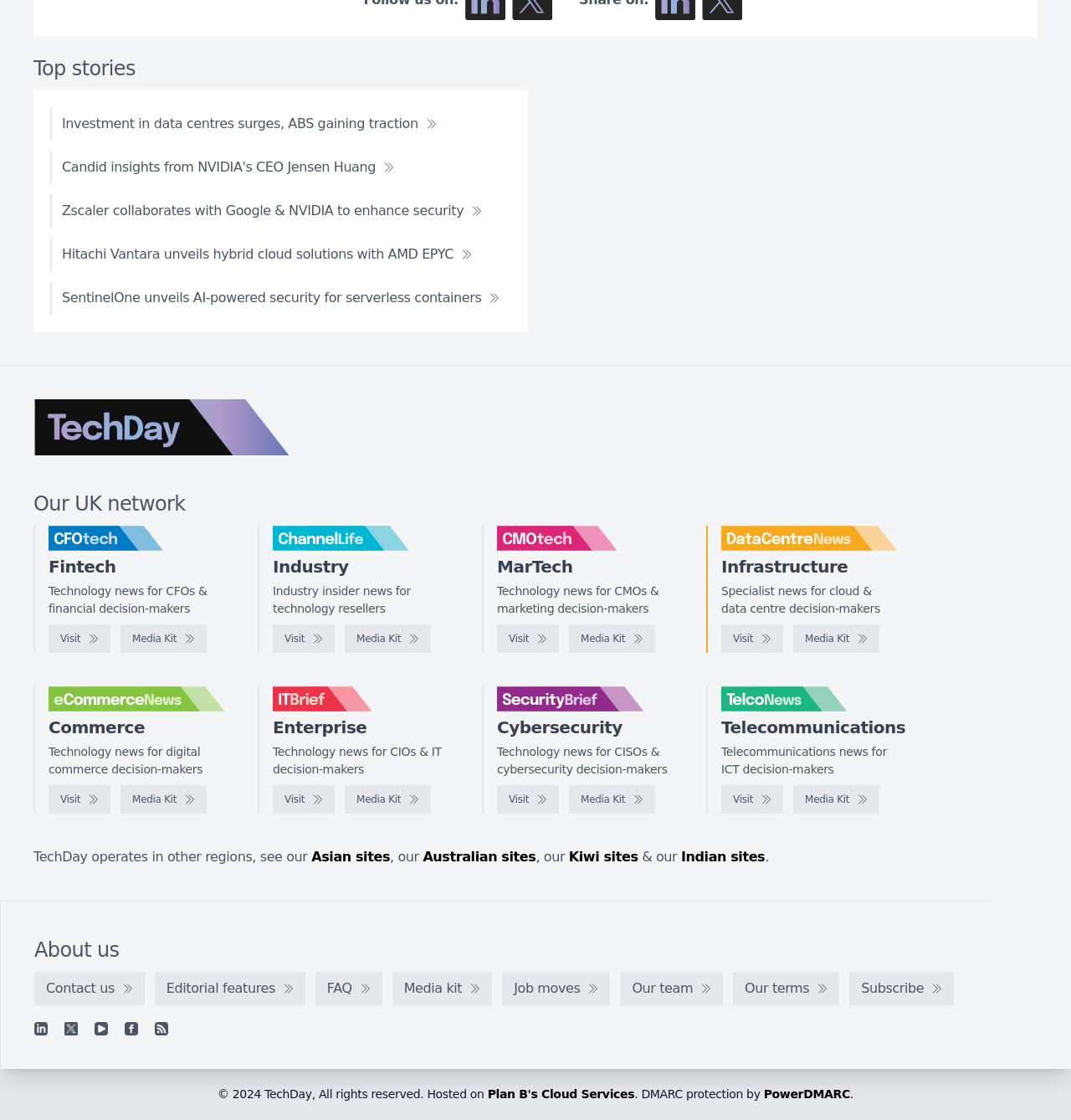Please mark the clickable region by giving the bounding box coordinates needed to complete this instruction: "Read the 'Candid insights from NVIDIA's CEO Jensen Huang' article".

[0.047, 0.135, 0.379, 0.165]